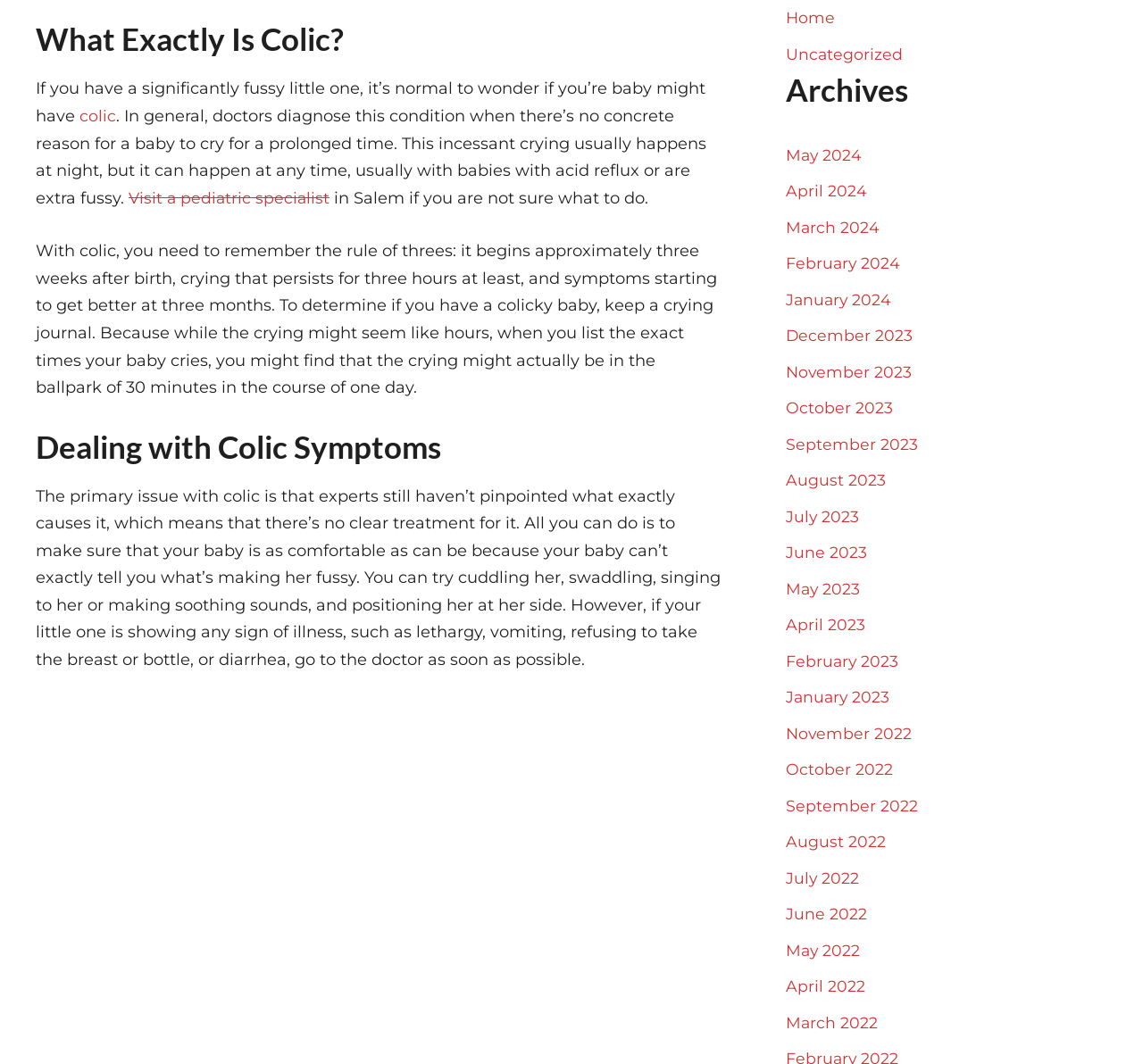From the element description: "Home", extract the bounding box coordinates of the UI element. The coordinates should be expressed as four float numbers between 0 and 1, in the order [left, top, right, bottom].

[0.688, 0.008, 0.731, 0.026]